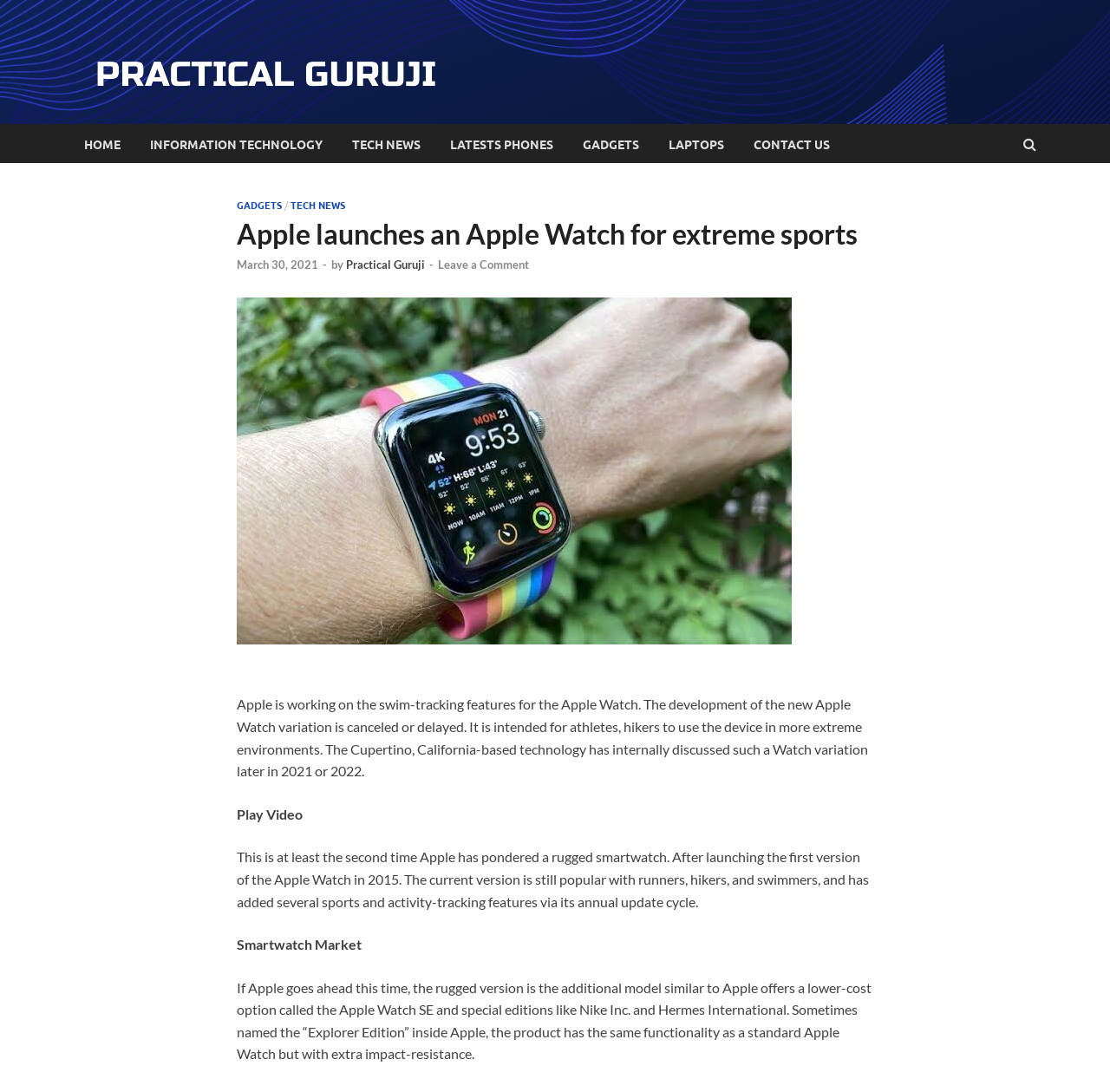Please identify the bounding box coordinates of where to click in order to follow the instruction: "read article about Apple Watch".

[0.213, 0.199, 0.787, 0.23]